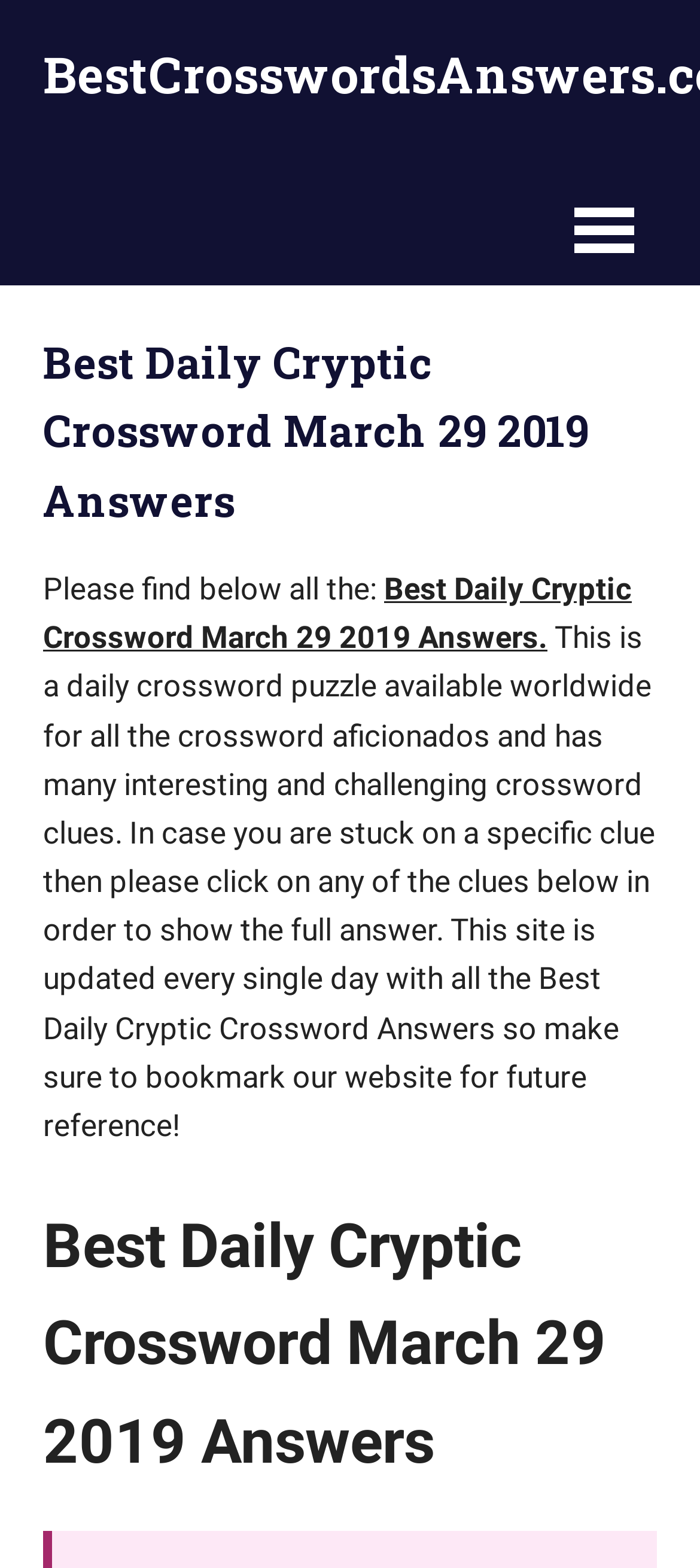With reference to the screenshot, provide a detailed response to the question below:
What should users do if they are stuck on a specific clue?

According to the website description, if users are stuck on a specific clue, they should click on that clue to show the full answer. This is stated in the sentence 'In case you are stuck on a specific clue then please click on any of the clues below in order to show the full answer.'